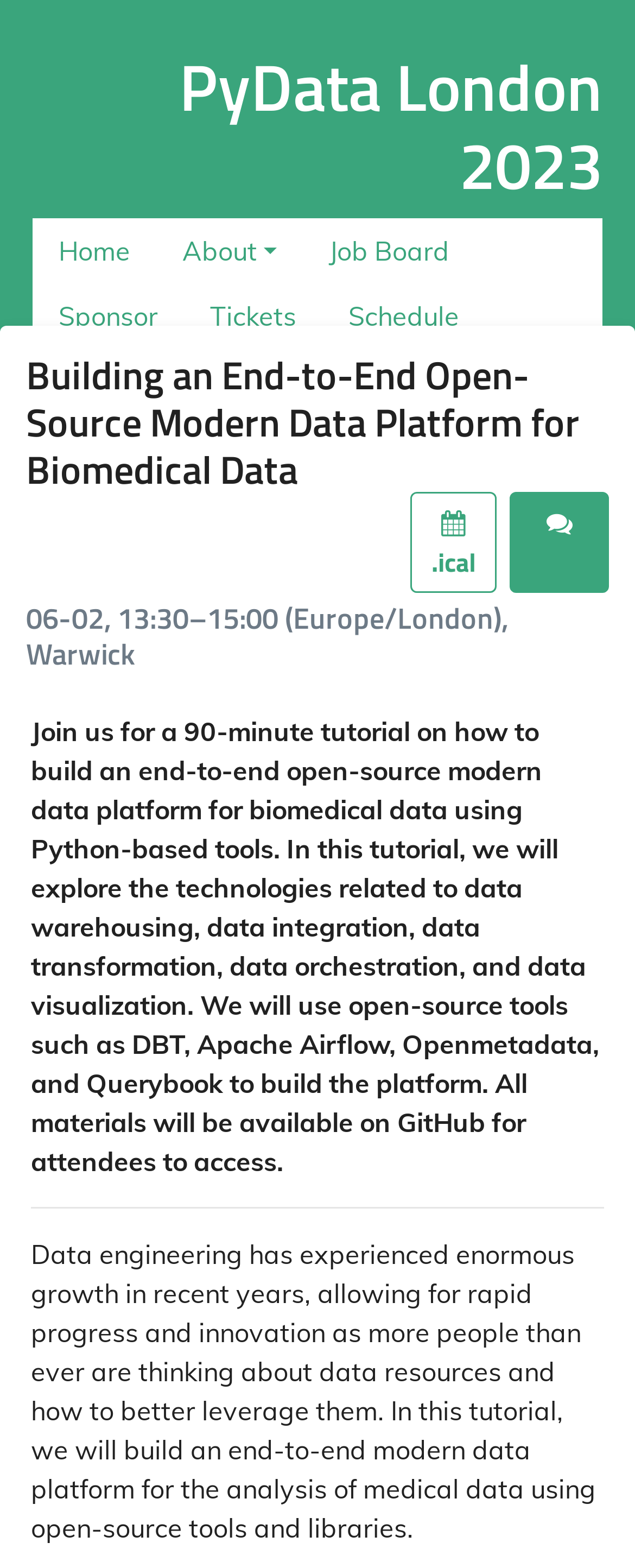What is the topic of the tutorial?
Can you offer a detailed and complete answer to this question?

I found the topic of the tutorial by reading the StaticText element with the description 'Join us for a 90-minute tutorial on how to build an end-to-end open-source modern data platform...' which provides a clear summary of the tutorial.